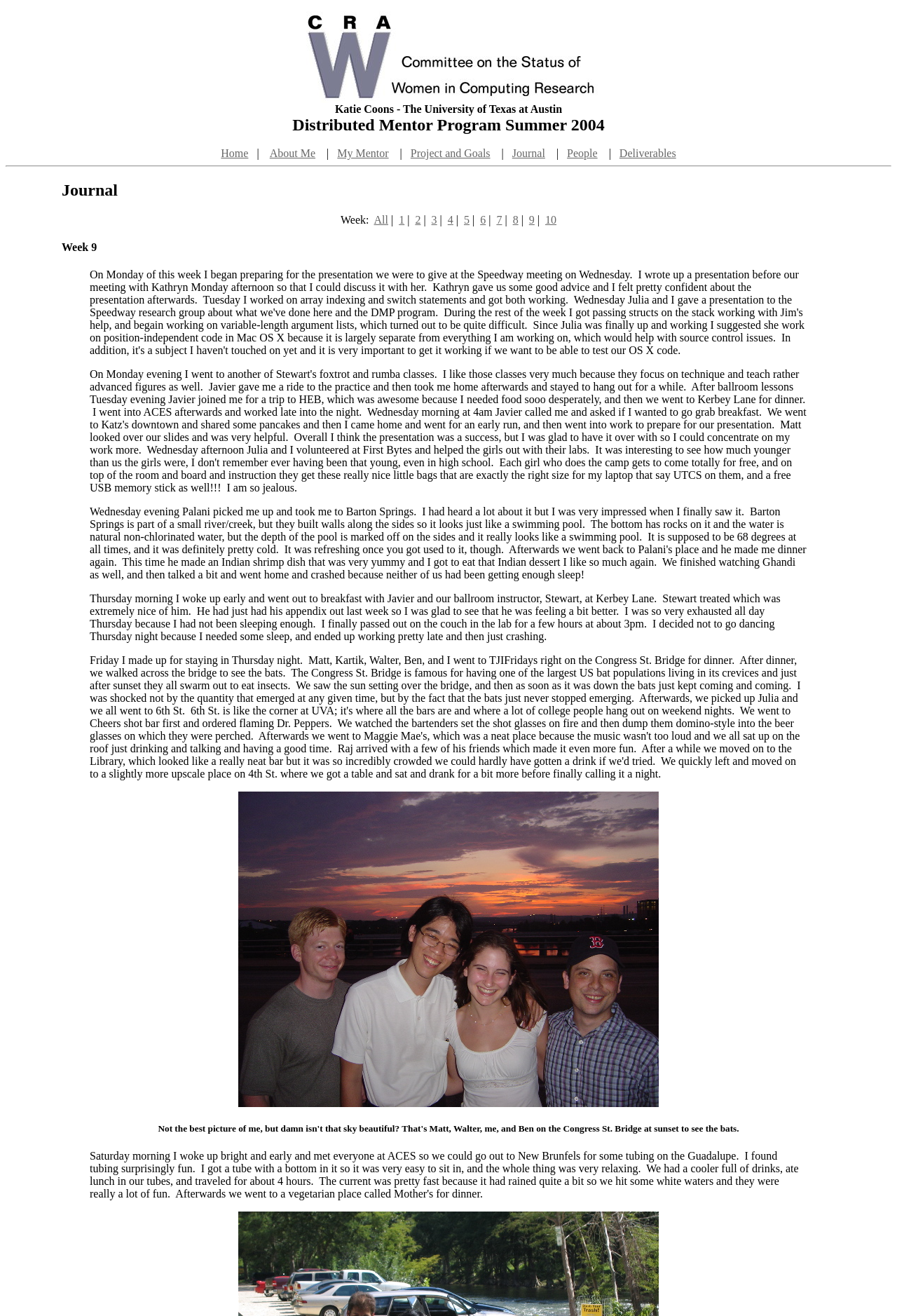What is the name of the program?
Use the information from the screenshot to give a comprehensive response to the question.

Based on the image element with the text 'CRA-Wx DMP Program' and the meta description 'CRA-W DMP Program Summer 2004', it can be inferred that the name of the program is CRA-W DMP.